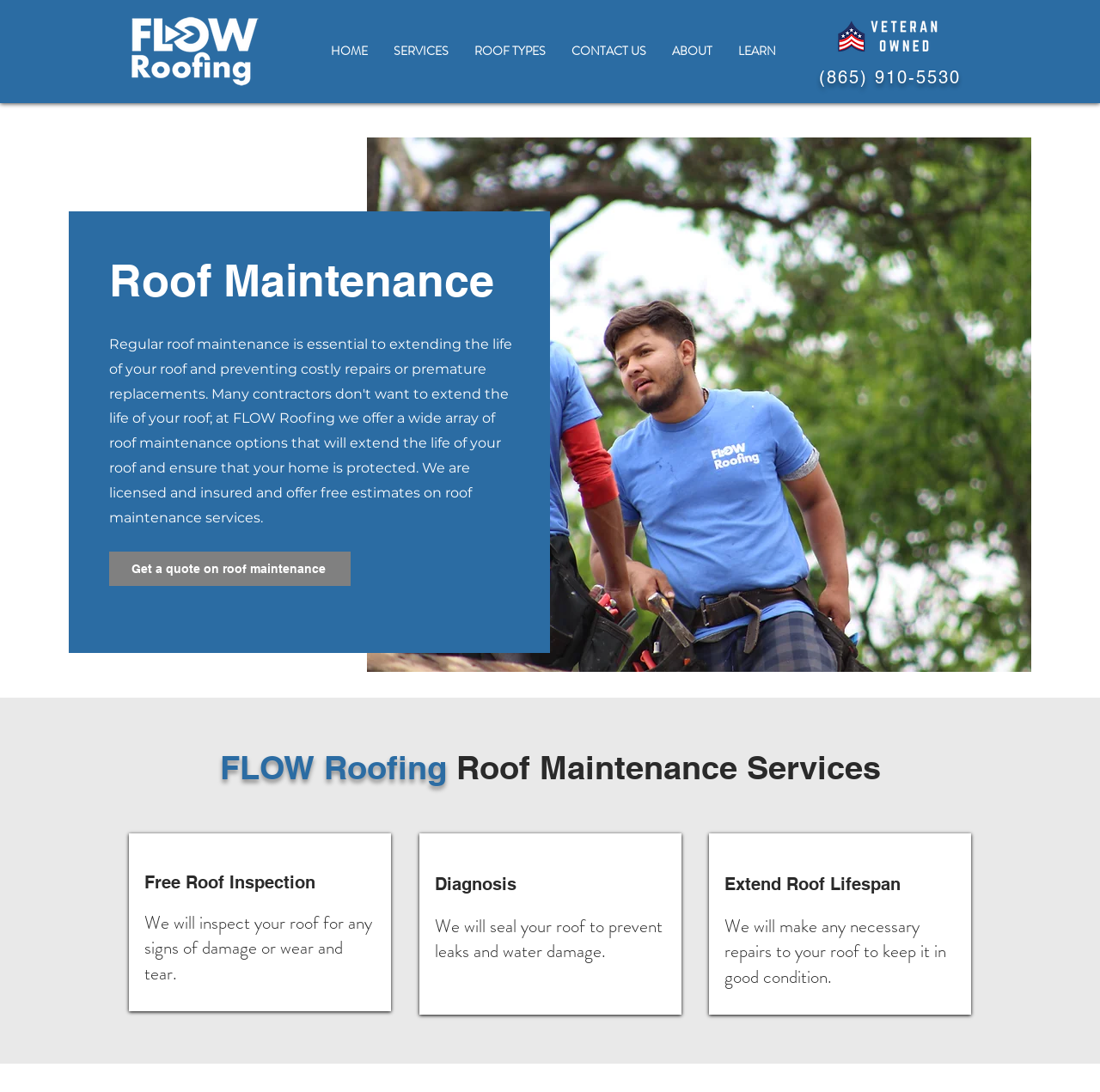What is the phone number on the webpage?
Make sure to answer the question with a detailed and comprehensive explanation.

I found the phone number by looking at the heading element with the text '(865) 910-5530' which is located at the top of the webpage, and it is also a link.